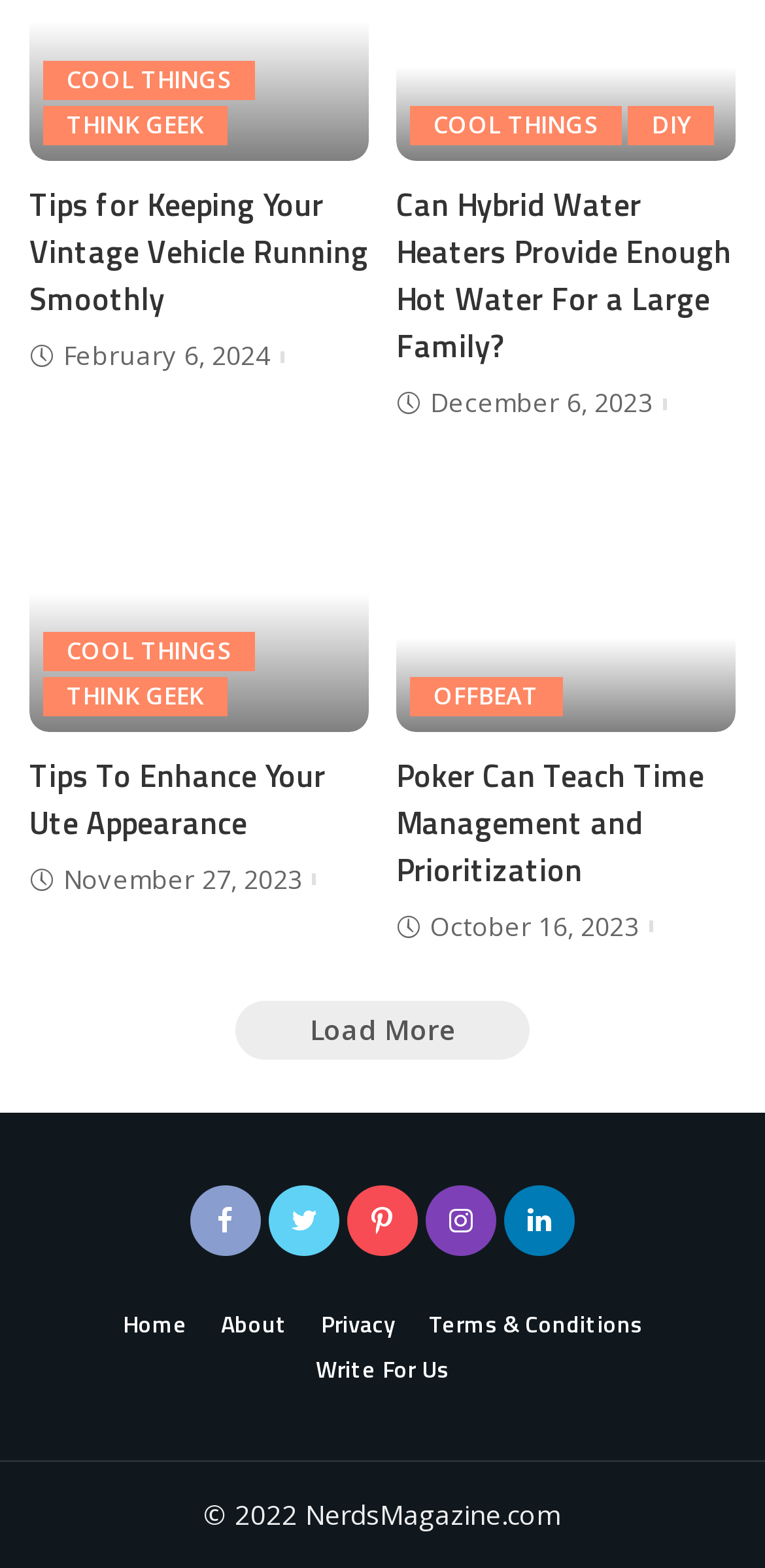Refer to the image and offer a detailed explanation in response to the question: What is the date of the second article?

The second article has an abbreviation element with the text '2023-12-06T10:42:16-06:00', which can be interpreted as the date of the article, specifically December 6, 2023.